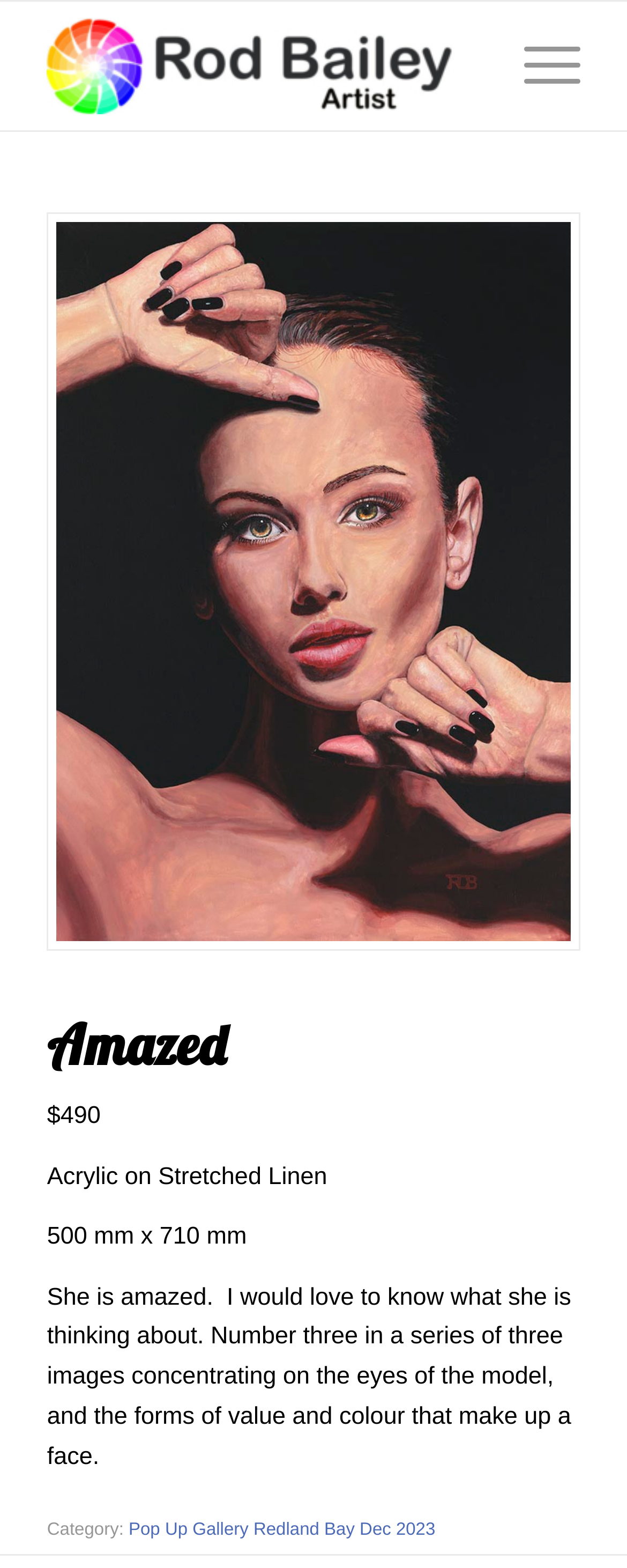What is the size of the artwork?
Refer to the screenshot and deliver a thorough answer to the question presented.

The size of the artwork can be found in the StaticText element with bounding box coordinates [0.075, 0.78, 0.394, 0.797], which is '500 mm x 710 mm'.